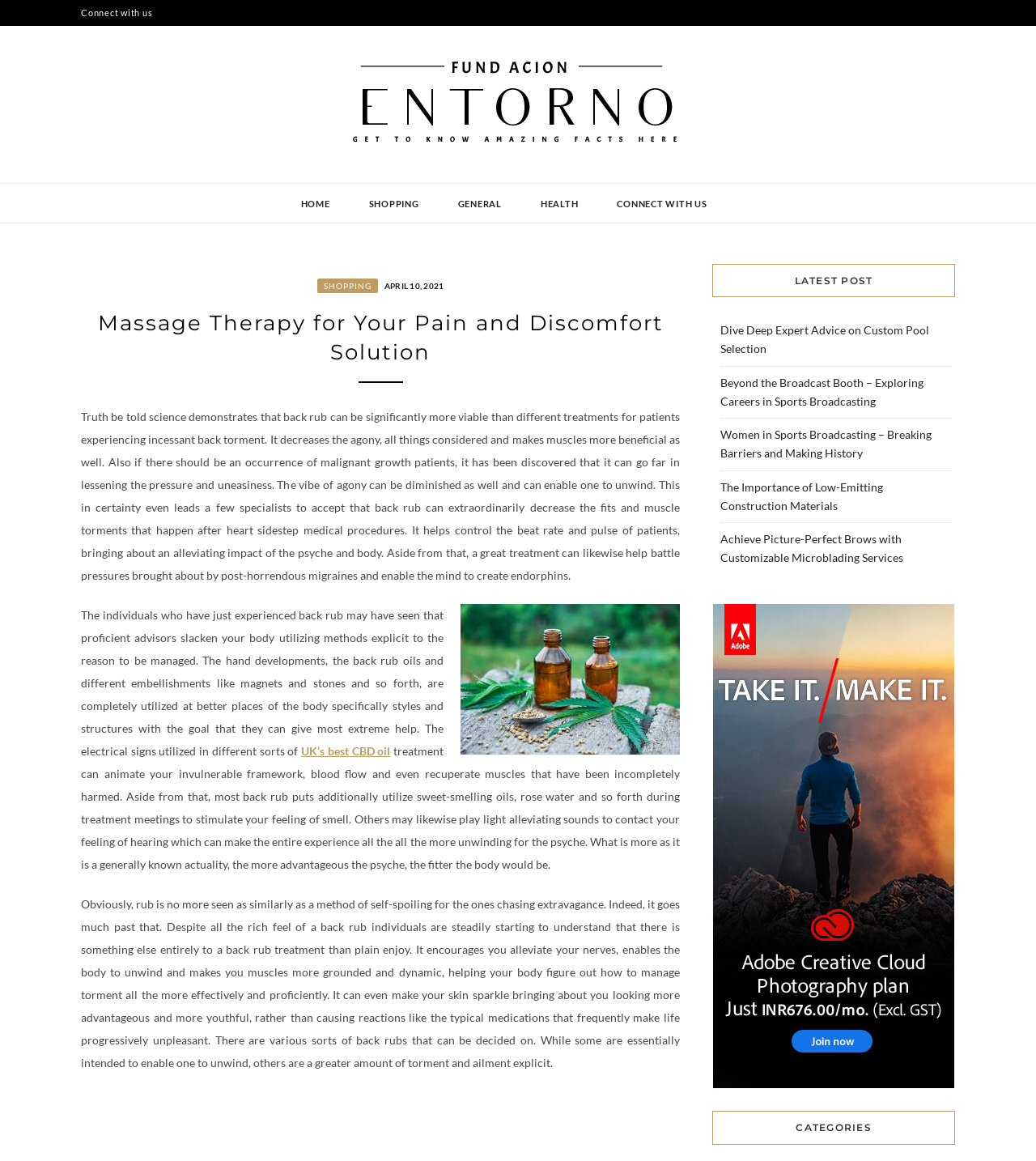Generate the text content of the main headline of the webpage.

FUND ACION ENTORNO